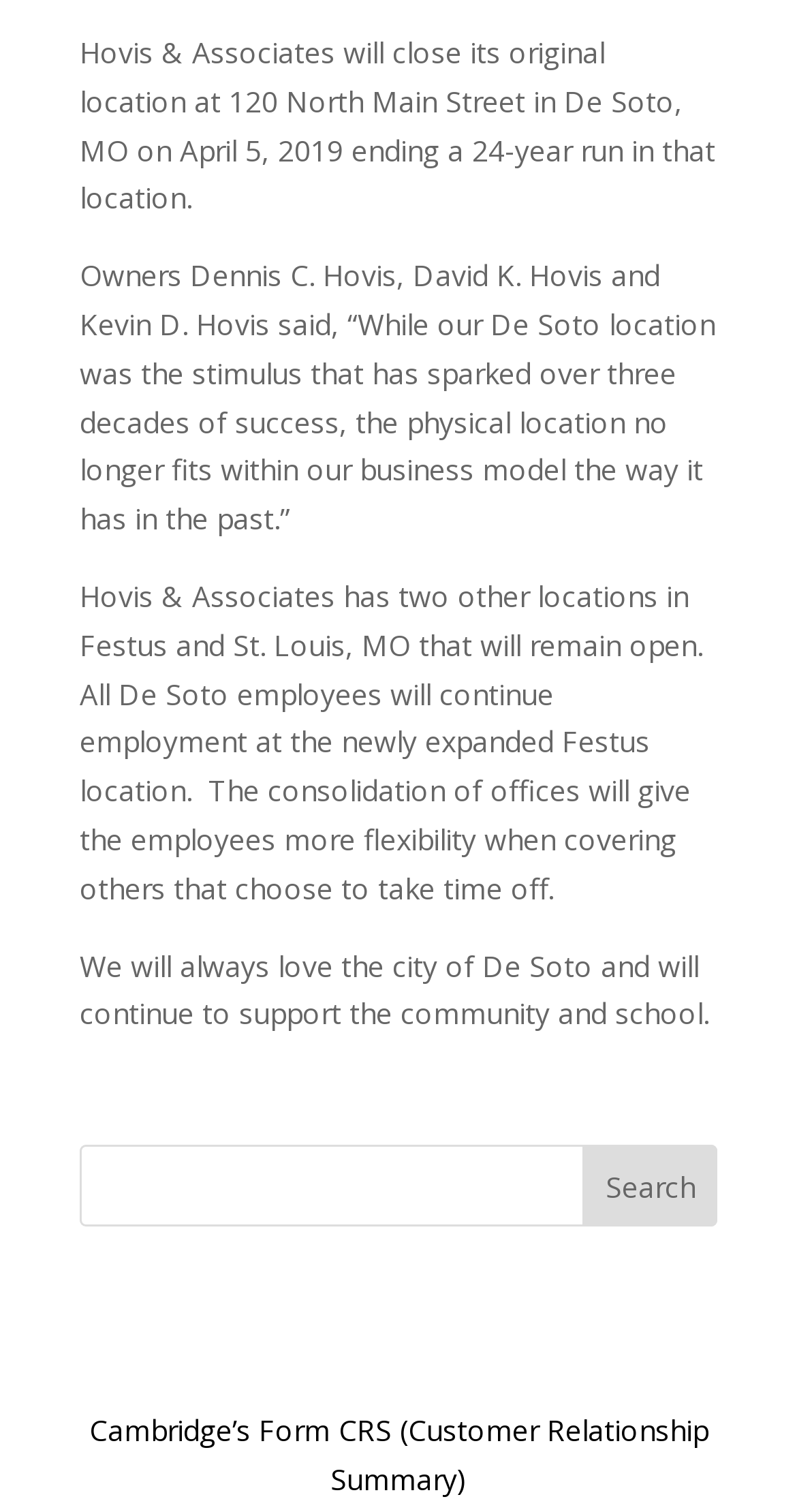Respond with a single word or phrase to the following question: What will happen to De Soto employees?

Continue employment